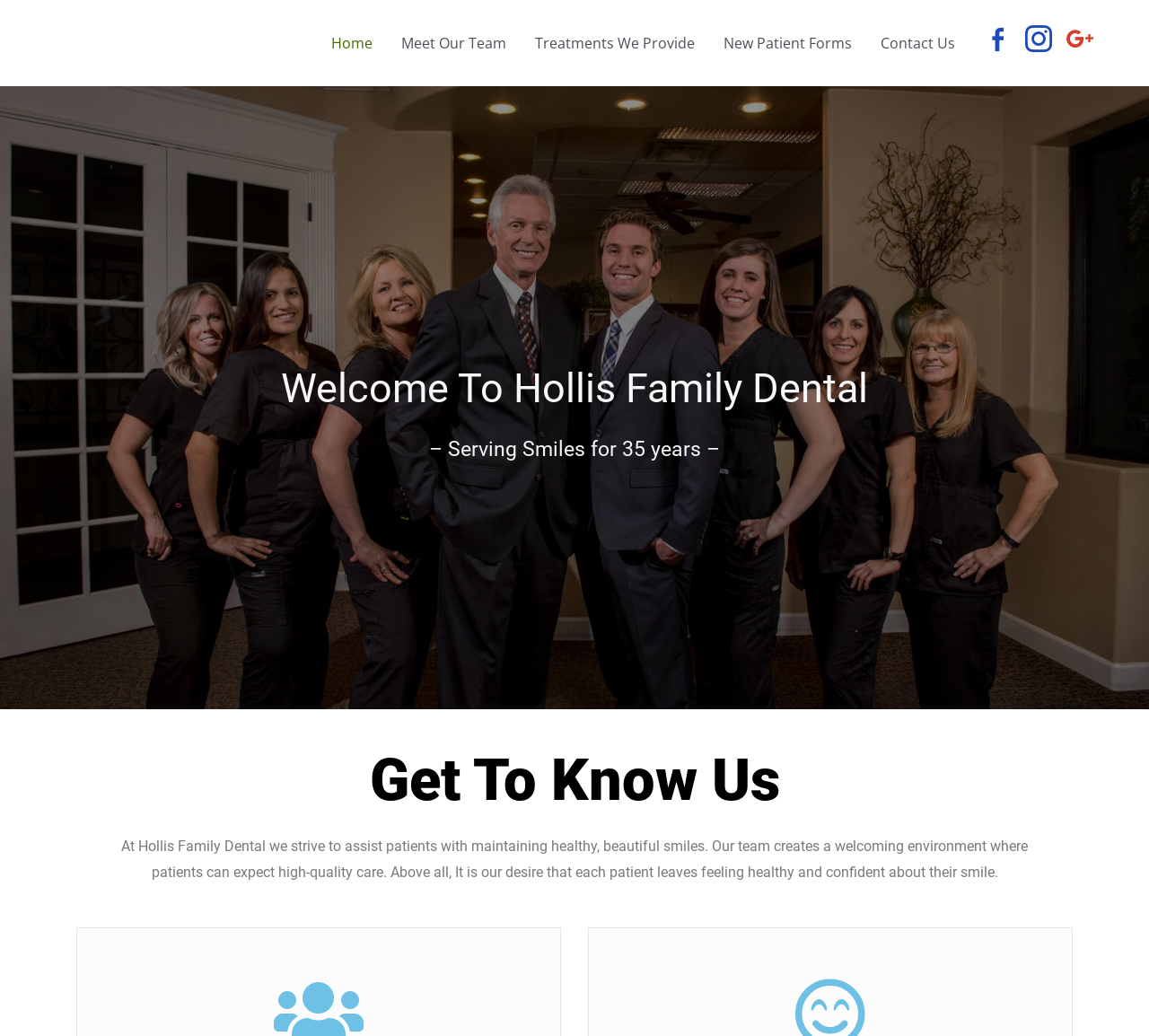Pinpoint the bounding box coordinates of the clickable element to carry out the following instruction: "Click on the facebook-alt icon."

[0.855, 0.027, 0.881, 0.046]